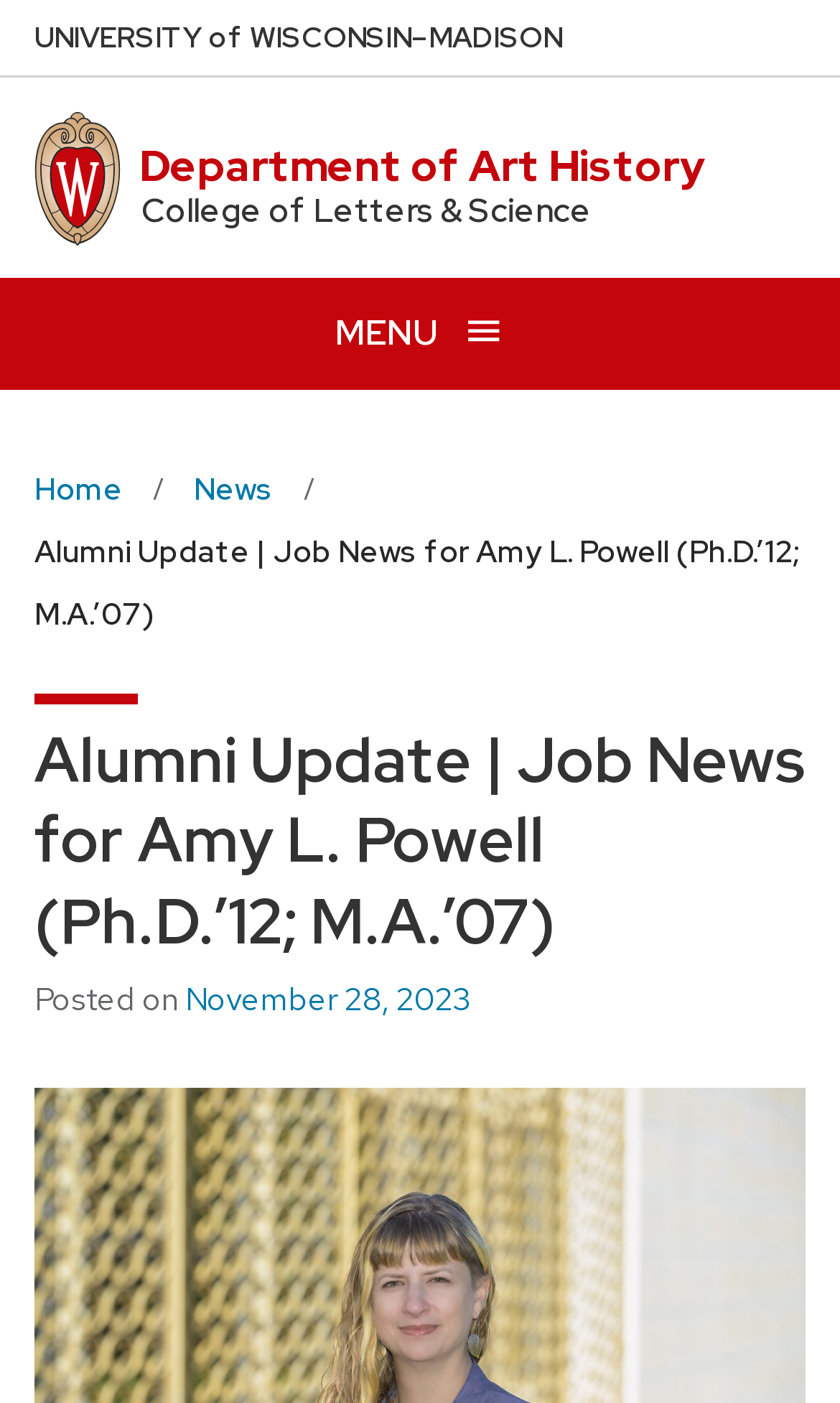What is the name of the university on the webpage?
Based on the image, respond with a single word or phrase.

University of Wisconsin Madison